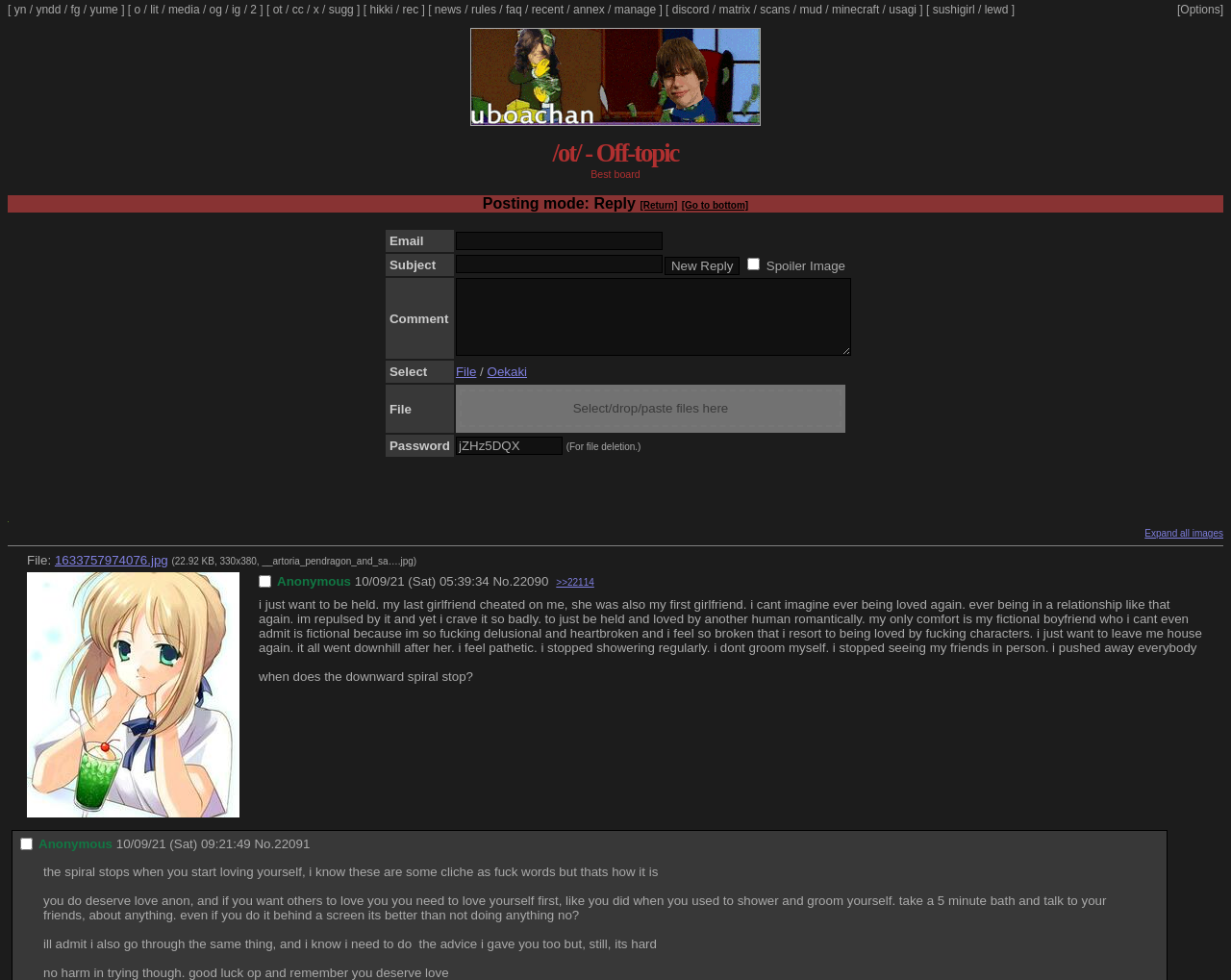What is the function of the button 'New Reply'?
Carefully analyze the image and provide a detailed answer to the question.

The button 'New Reply' is located next to the textbox for inputting a comment, and it is likely used to submit a new reply to a thread. When clicked, it will probably send the inputted comment to the server and update the thread.